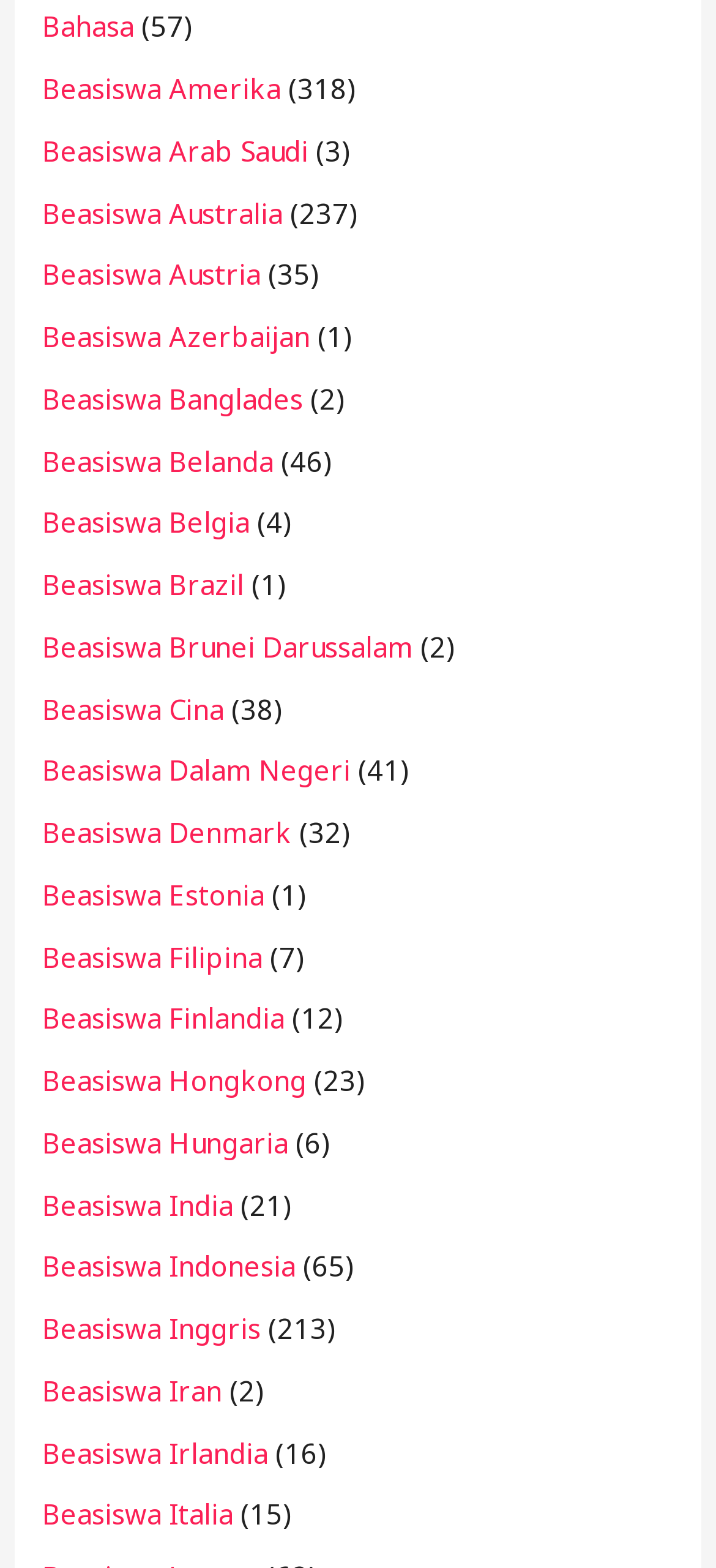Identify the bounding box coordinates of the region that should be clicked to execute the following instruction: "Click on Beasiswa Italia".

[0.059, 0.954, 0.326, 0.977]